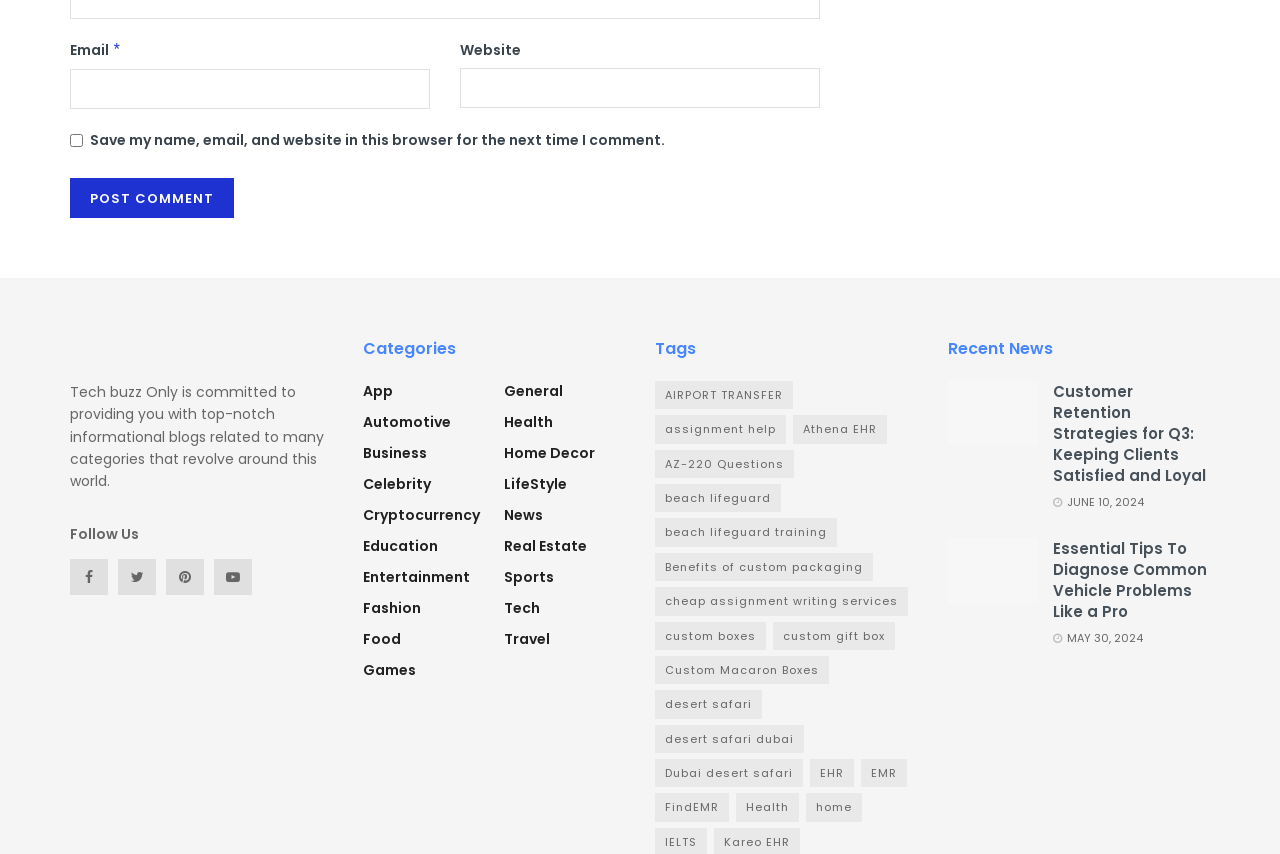Please identify the bounding box coordinates of the clickable area that will fulfill the following instruction: "Follow Tech Buzz Only on social media". The coordinates should be in the format of four float numbers between 0 and 1, i.e., [left, top, right, bottom].

[0.055, 0.655, 0.084, 0.697]